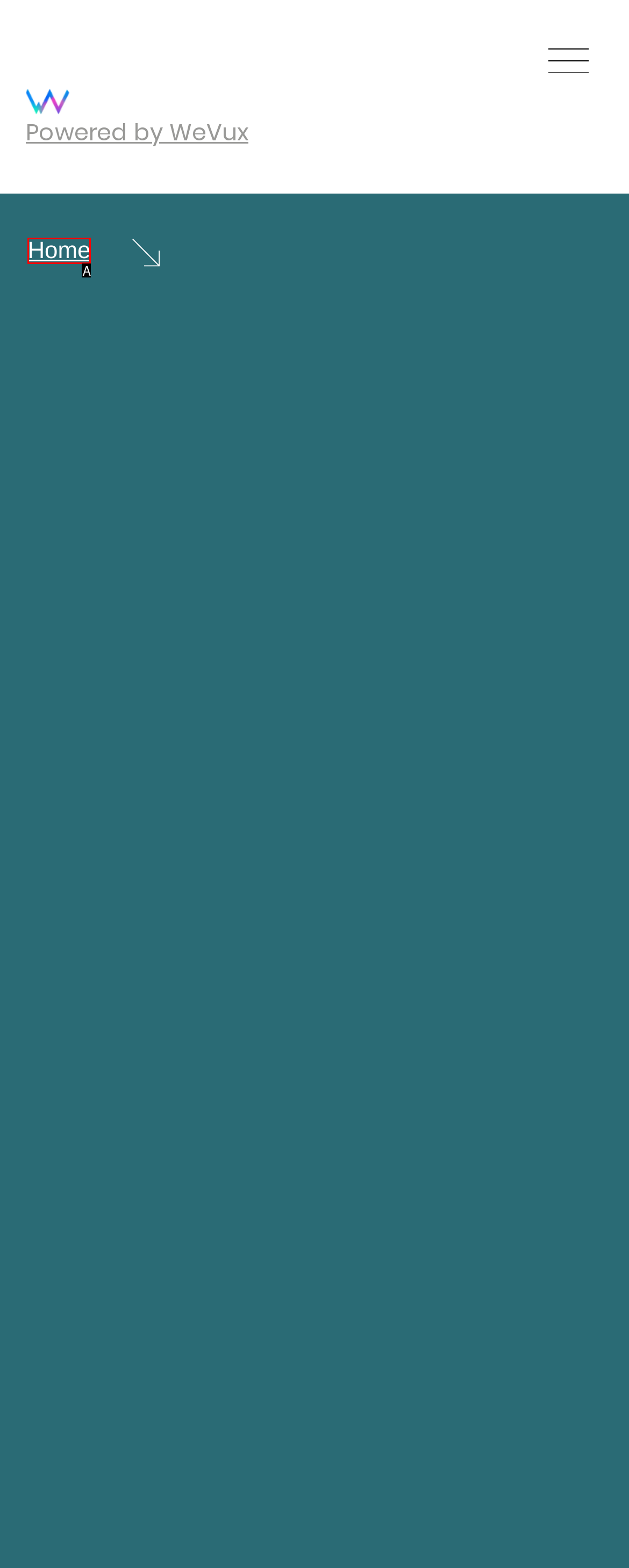Match the option to the description: Home
State the letter of the correct option from the available choices.

A